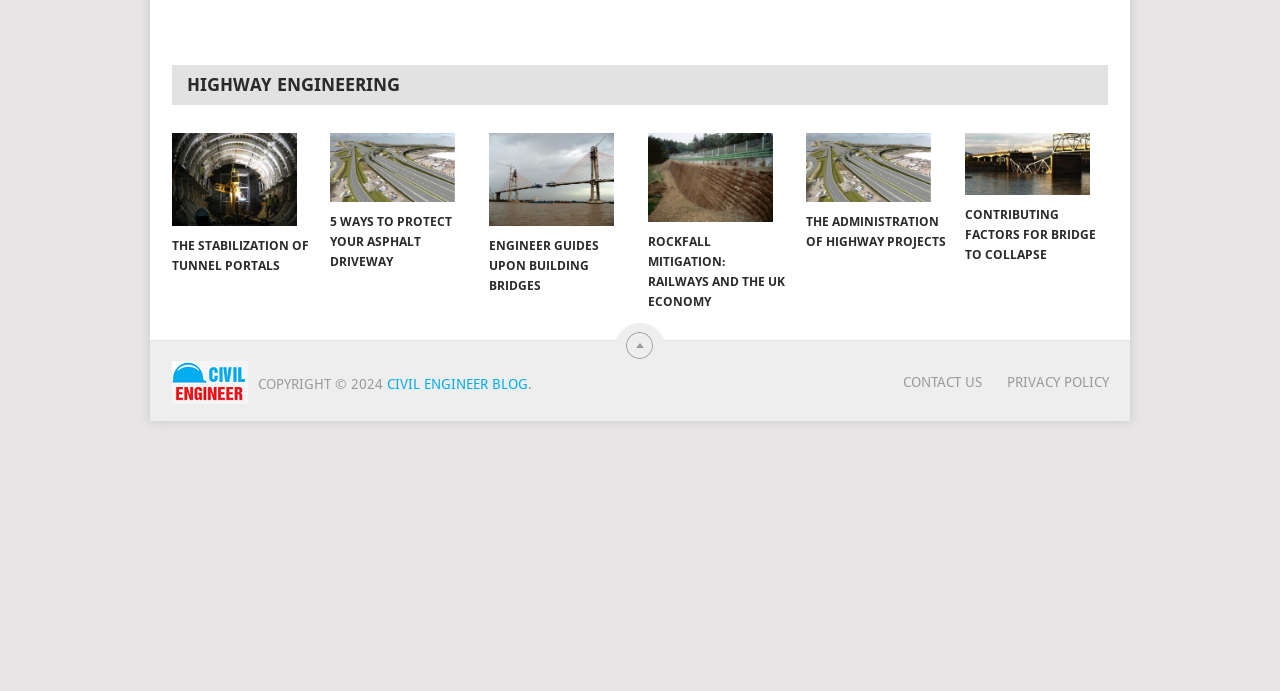Please indicate the bounding box coordinates for the clickable area to complete the following task: "View the privacy policy". The coordinates should be specified as four float numbers between 0 and 1, i.e., [left, top, right, bottom].

[0.768, 0.541, 0.867, 0.564]